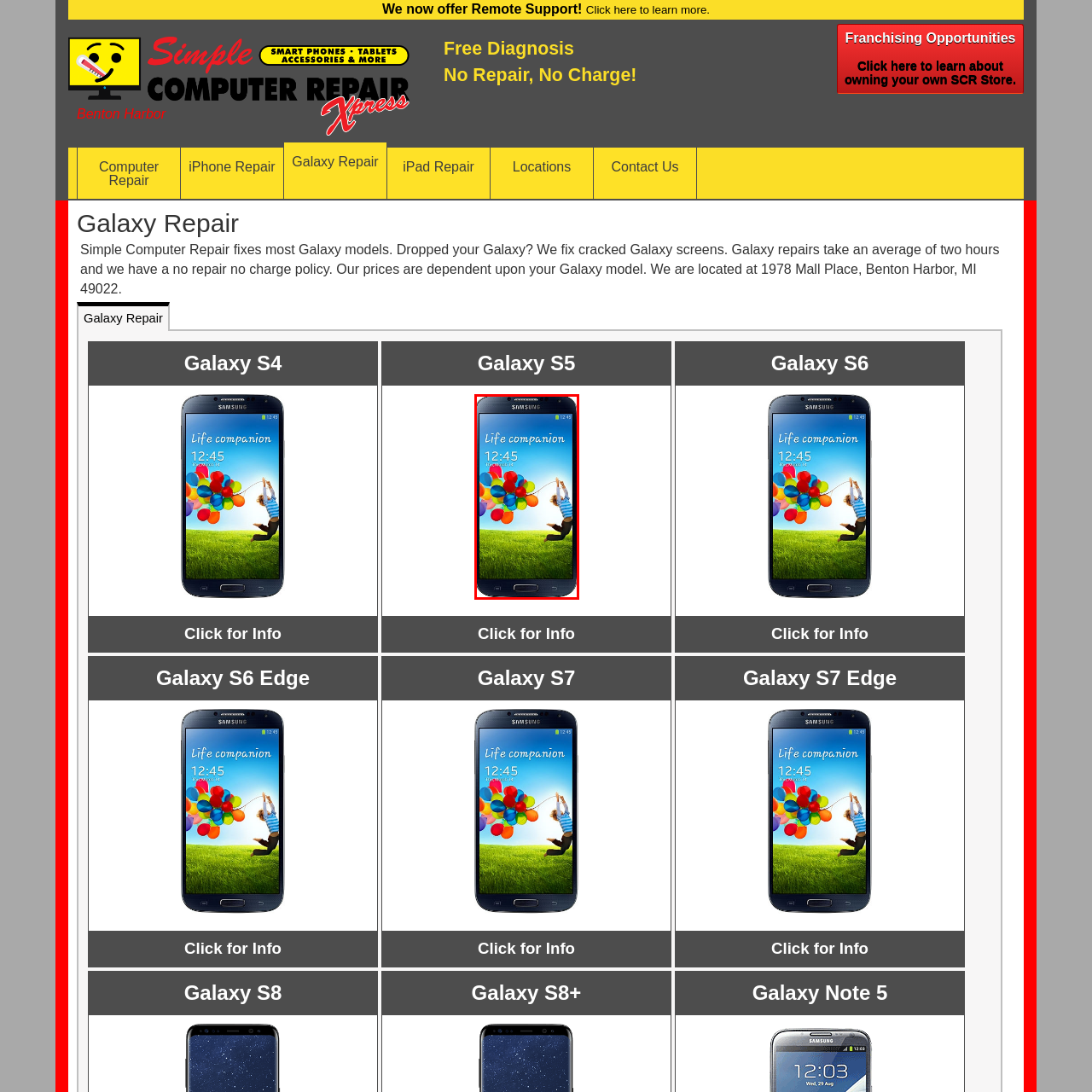Review the part of the image encased in the red box and give an elaborate answer to the question posed: What is the phrase accompanying the time on the screen?

The phrase 'Life companion' is displayed on the screen along with the time 12:45, emphasizing the phone's role in enhancing daily life and connectivity.